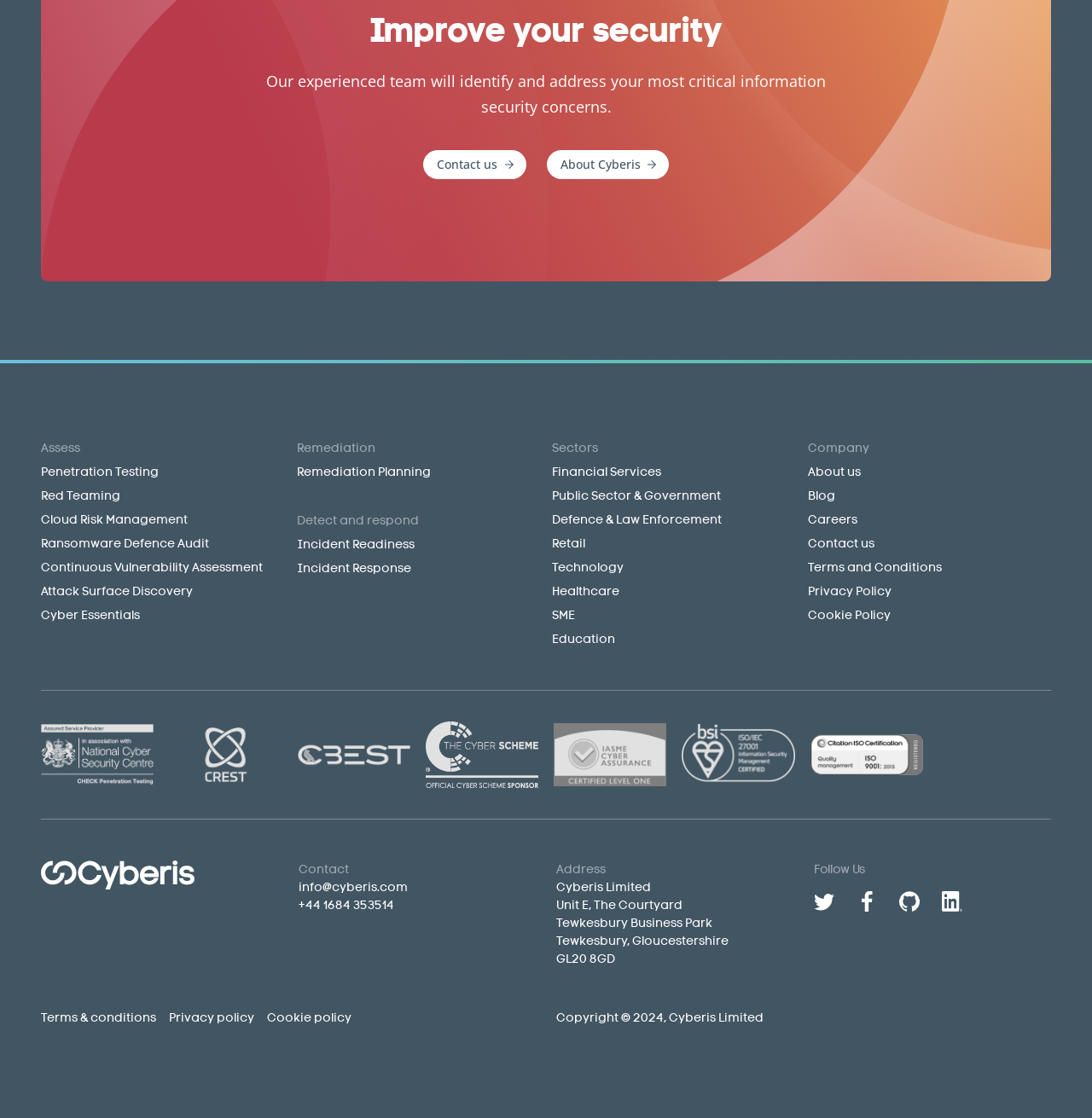Find the bounding box coordinates of the UI element according to this description: "About Cyberis.a{fill:#ffffff;}".

[0.5, 0.134, 0.612, 0.16]